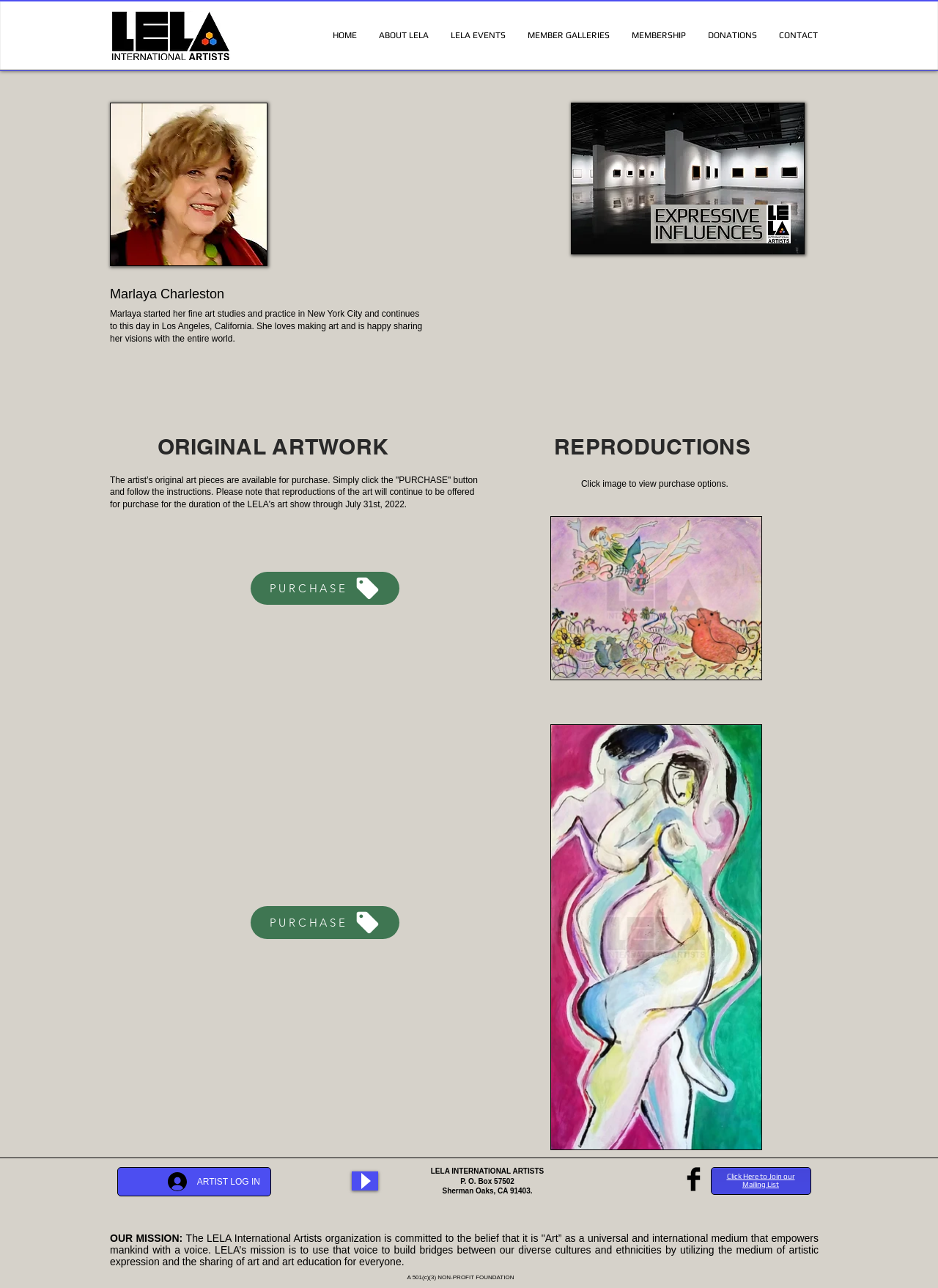Please identify the bounding box coordinates of the element on the webpage that should be clicked to follow this instruction: "View MEMBER GALLERIES". The bounding box coordinates should be given as four float numbers between 0 and 1, formatted as [left, top, right, bottom].

[0.551, 0.022, 0.662, 0.034]